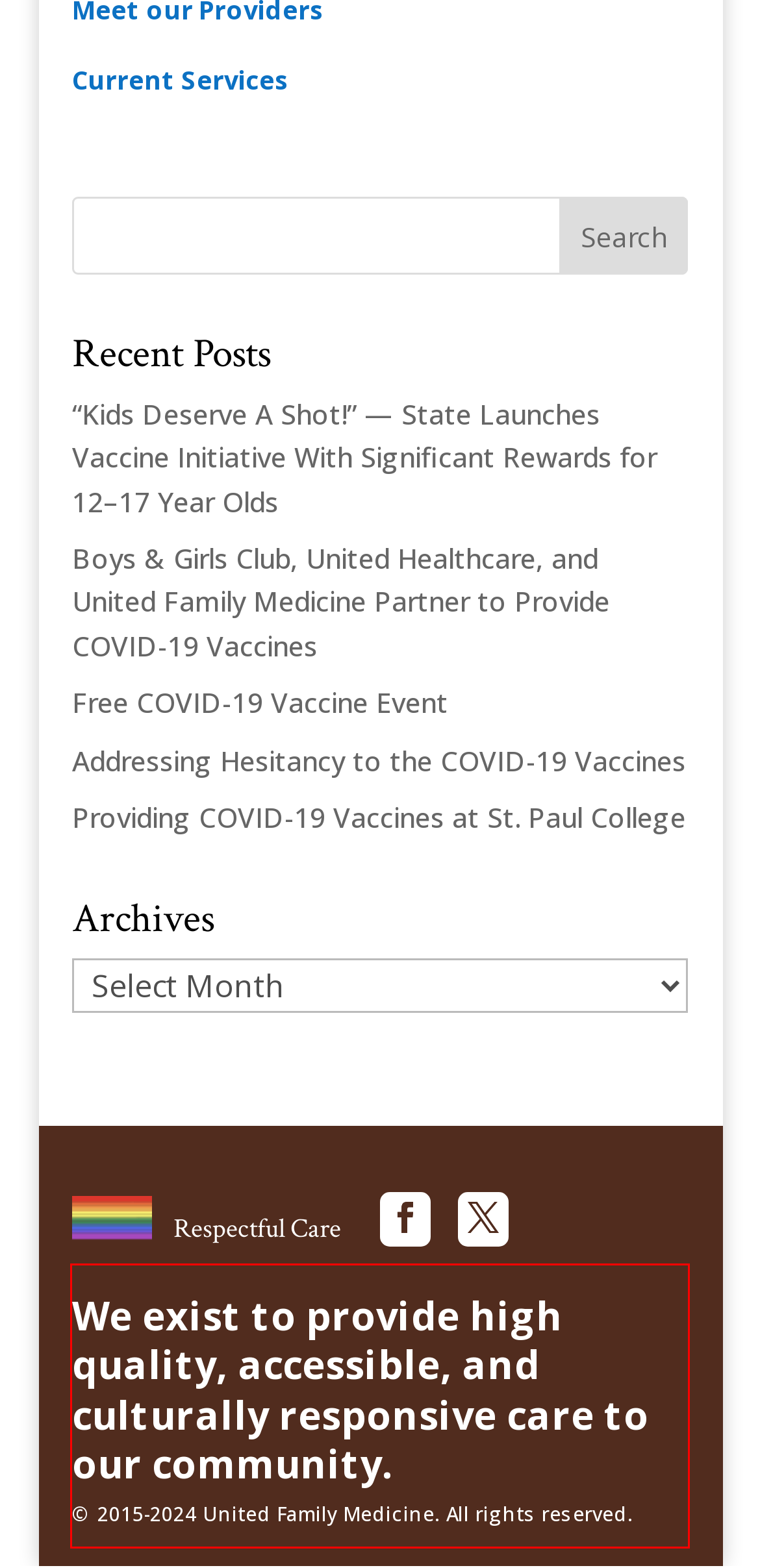Identify the text inside the red bounding box on the provided webpage screenshot by performing OCR.

We exist to provide high quality, accessible, and culturally responsive care to our community. © 2015-2024 United Family Medicine. All rights reserved.